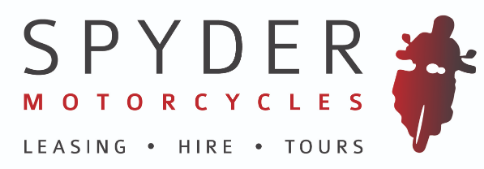Based on the image, provide a detailed and complete answer to the question: 
What is the shape accompanying the text in the logo?

The shape accompanying the text in the logo is a stylized silhouette of a motorcycle with a rider, which suggests a sense of motion and adventure.